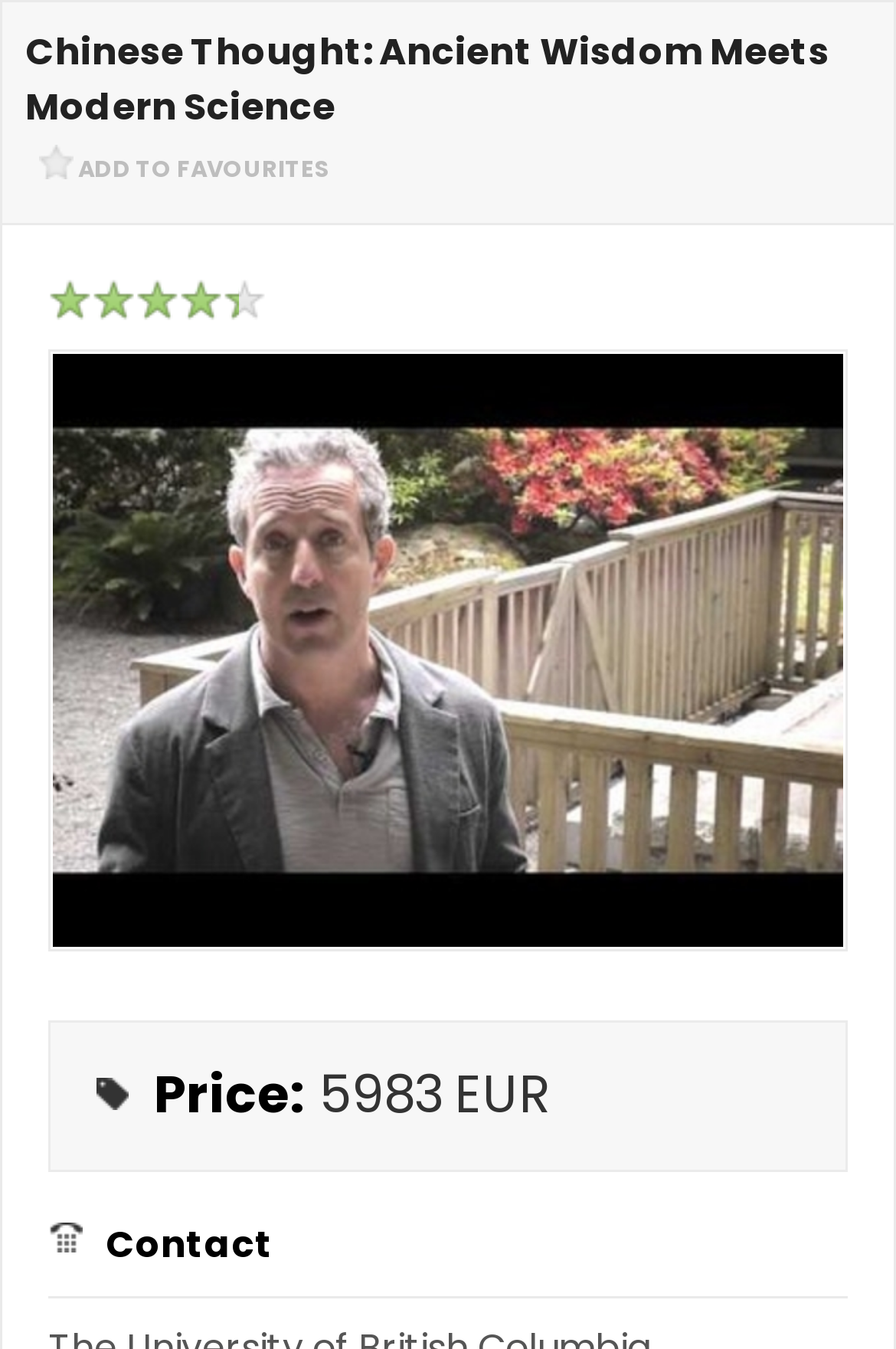Illustrate the webpage's structure and main components comprehensively.

The webpage is about a course titled "Chinese Thought: Ancient Wisdom Meets Modern Science". At the top, there is a large heading with the course title, taking up most of the width of the page. Below the heading, there is a link to "ADD TO FAVOURITES" on the left side. To the right of this link, there are five consecutive links, each labeled as "1", arranged horizontally.

Further down, there is a prominent link with the same course title as the heading, which takes up most of the page's width. Above this link, there is an image with the same title, which is slightly smaller in size.

In the lower section of the page, there is a price section with three pieces of text: "Price:", "5983", and "EUR", arranged horizontally from left to right. The "Price:" text is on the left, followed by the numerical value "5983", and then the currency "EUR" on the right.

At the very bottom of the page, there is a "Contact" text, positioned near the center.